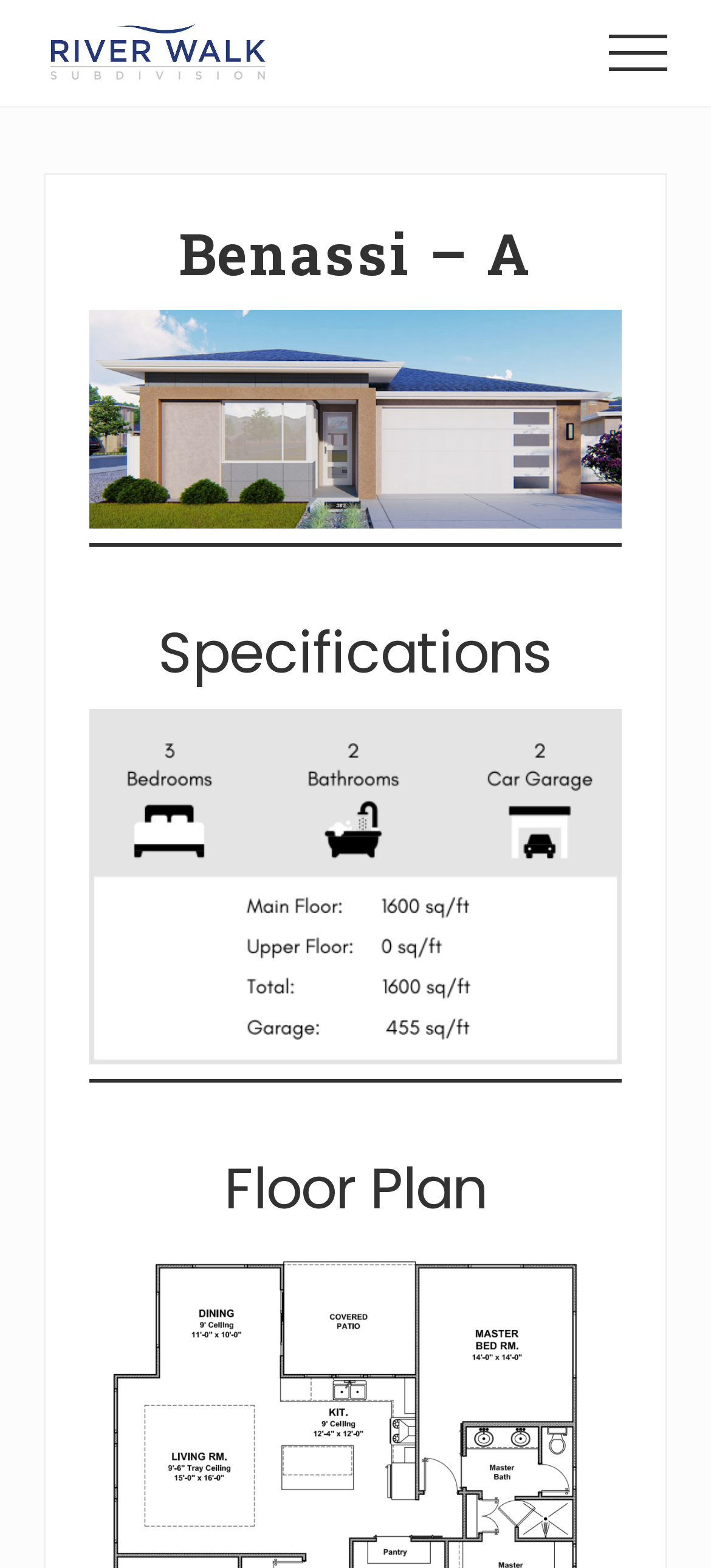Using the elements shown in the image, answer the question comprehensively: How many sections are there in the menu?

By analyzing the button 'Menu' and its child elements, I can see that there are four sections: 'Benassi – A', 'Specifications', 'Floor Plan', and a separator in between each section.